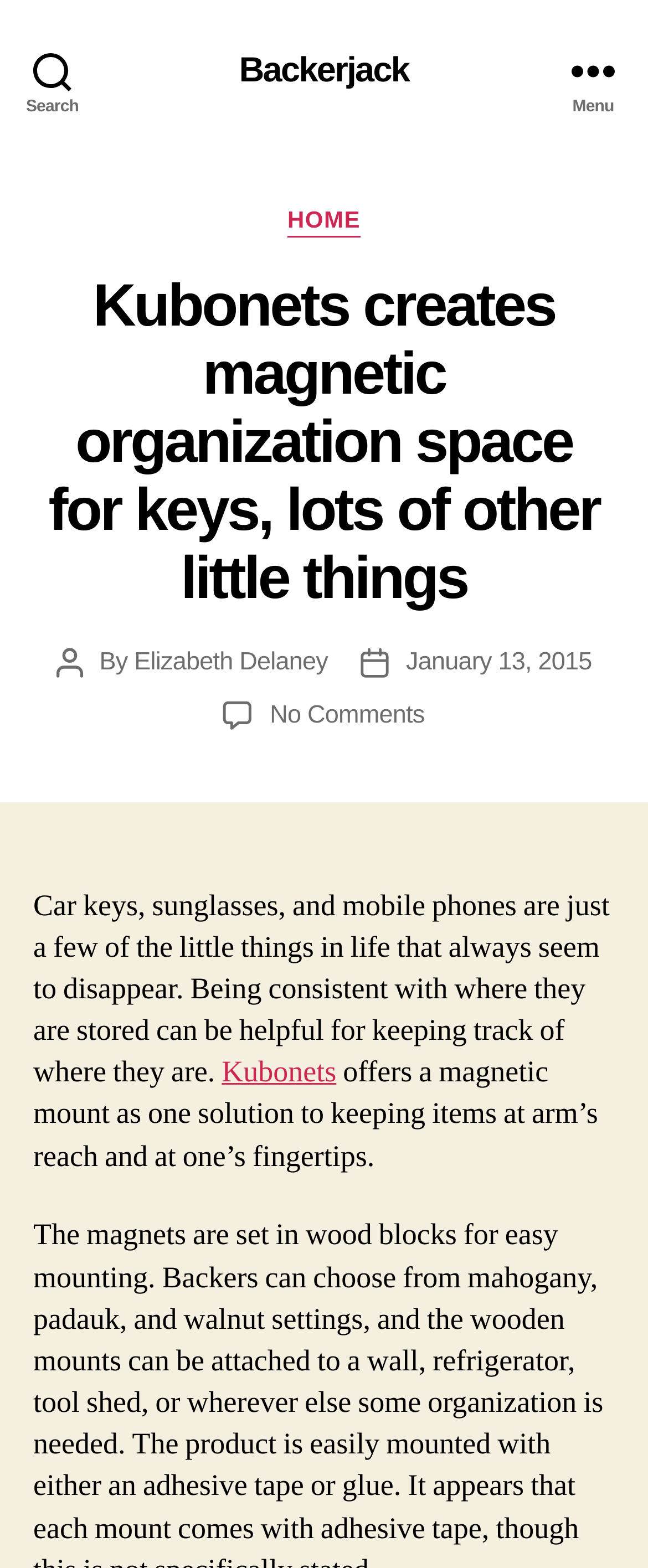What is the date of the article?
Look at the image and respond with a one-word or short phrase answer.

January 13, 2015